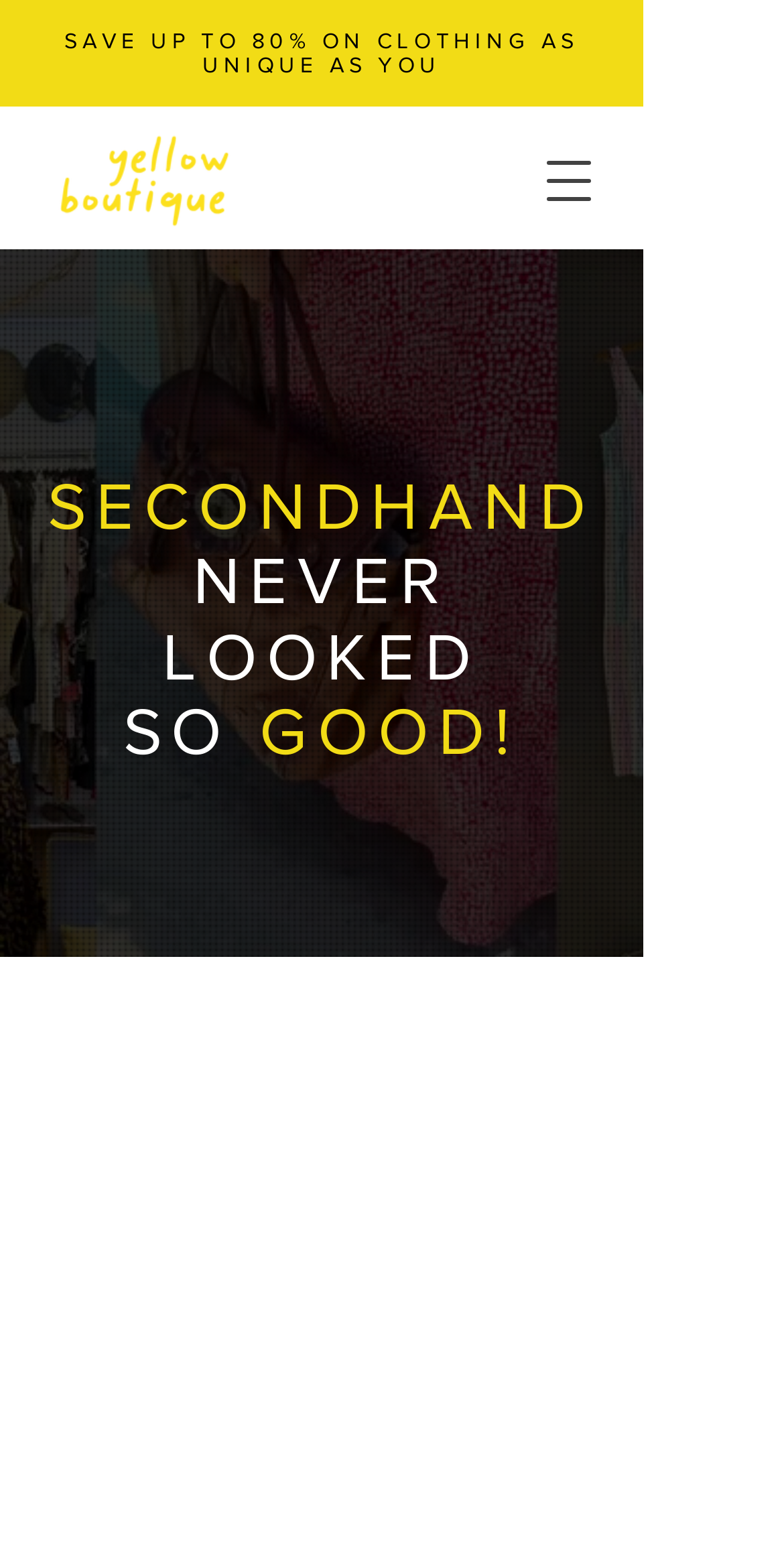What is the discount offered on clothing? Look at the image and give a one-word or short phrase answer.

Up to 80%